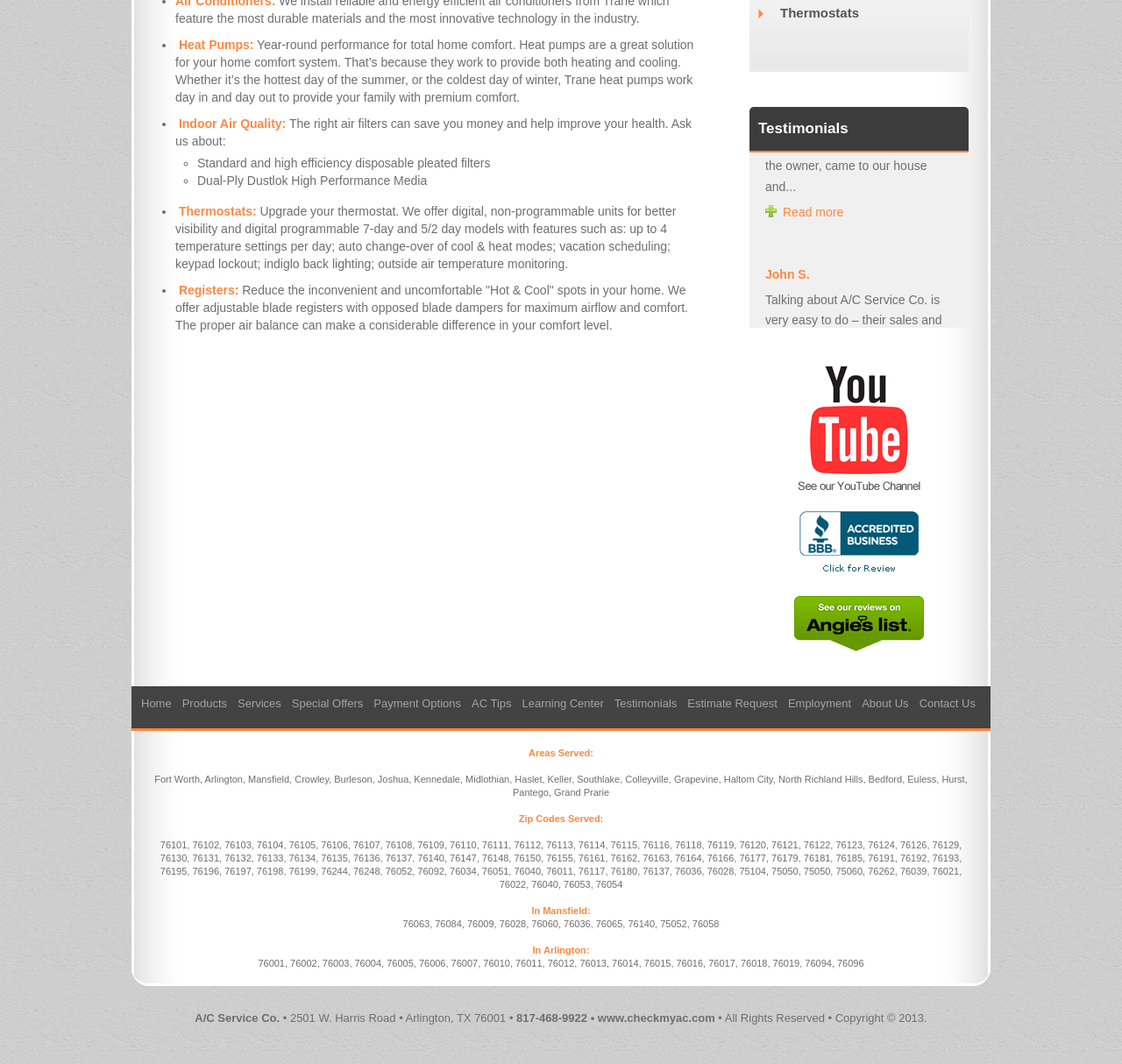Determine the bounding box for the UI element described here: "Home".

[0.118, 0.653, 0.153, 0.67]